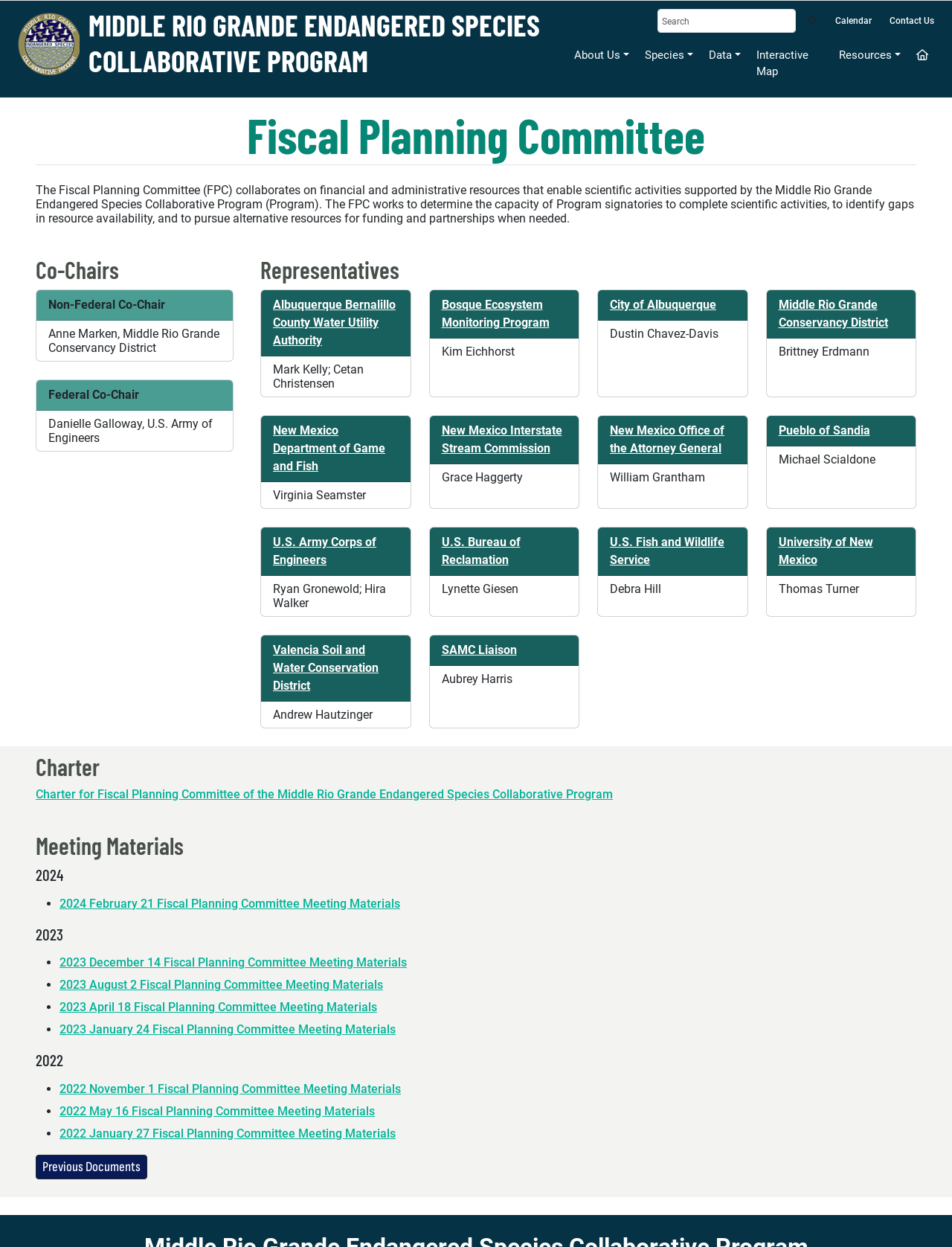Extract the primary heading text from the webpage.

Fiscal Planning Committee